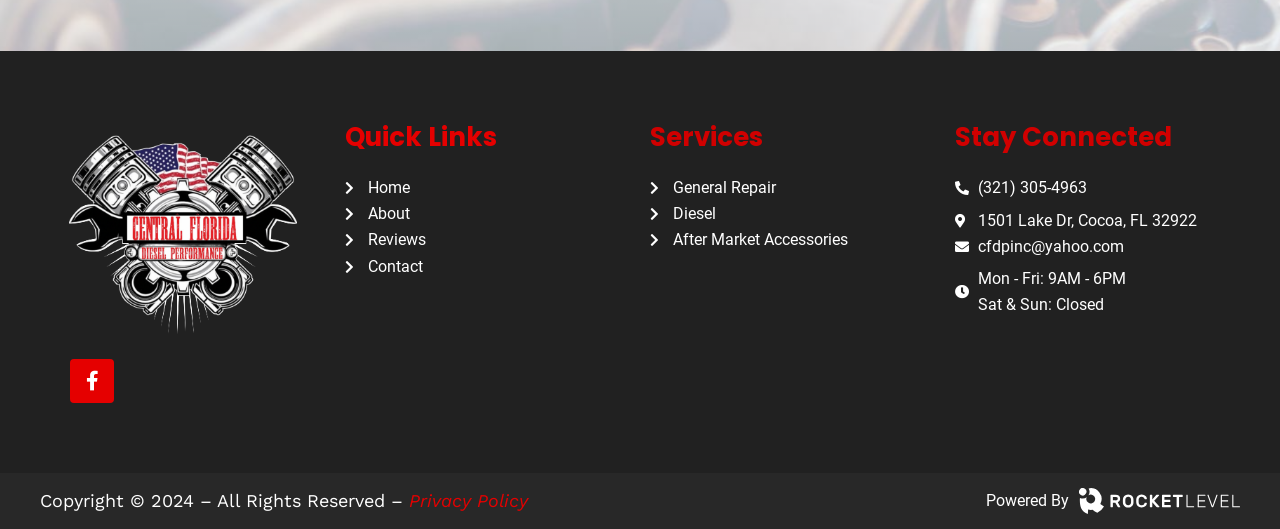What is the logo of the website?
Answer with a single word or short phrase according to what you see in the image.

Transparent logo